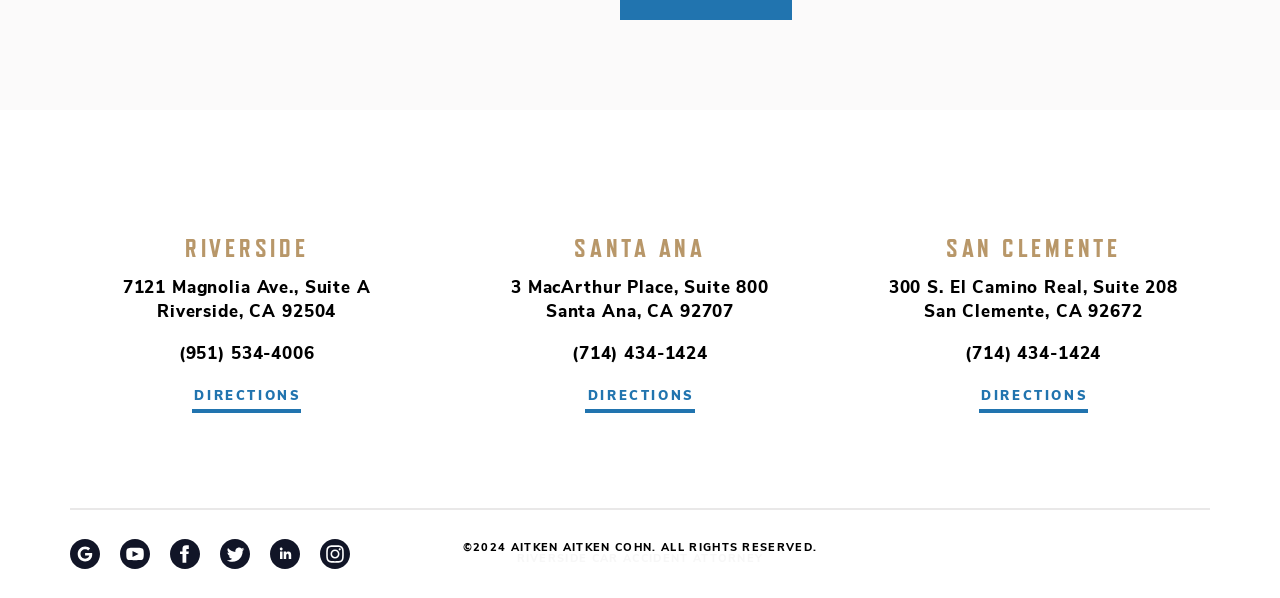From the image, can you give a detailed response to the question below:
What is the phone number of the Santa Ana location?

I found the phone number by looking at the link element with the text '(714) 434-1424' which is located near the 'SANTA ANA' link.